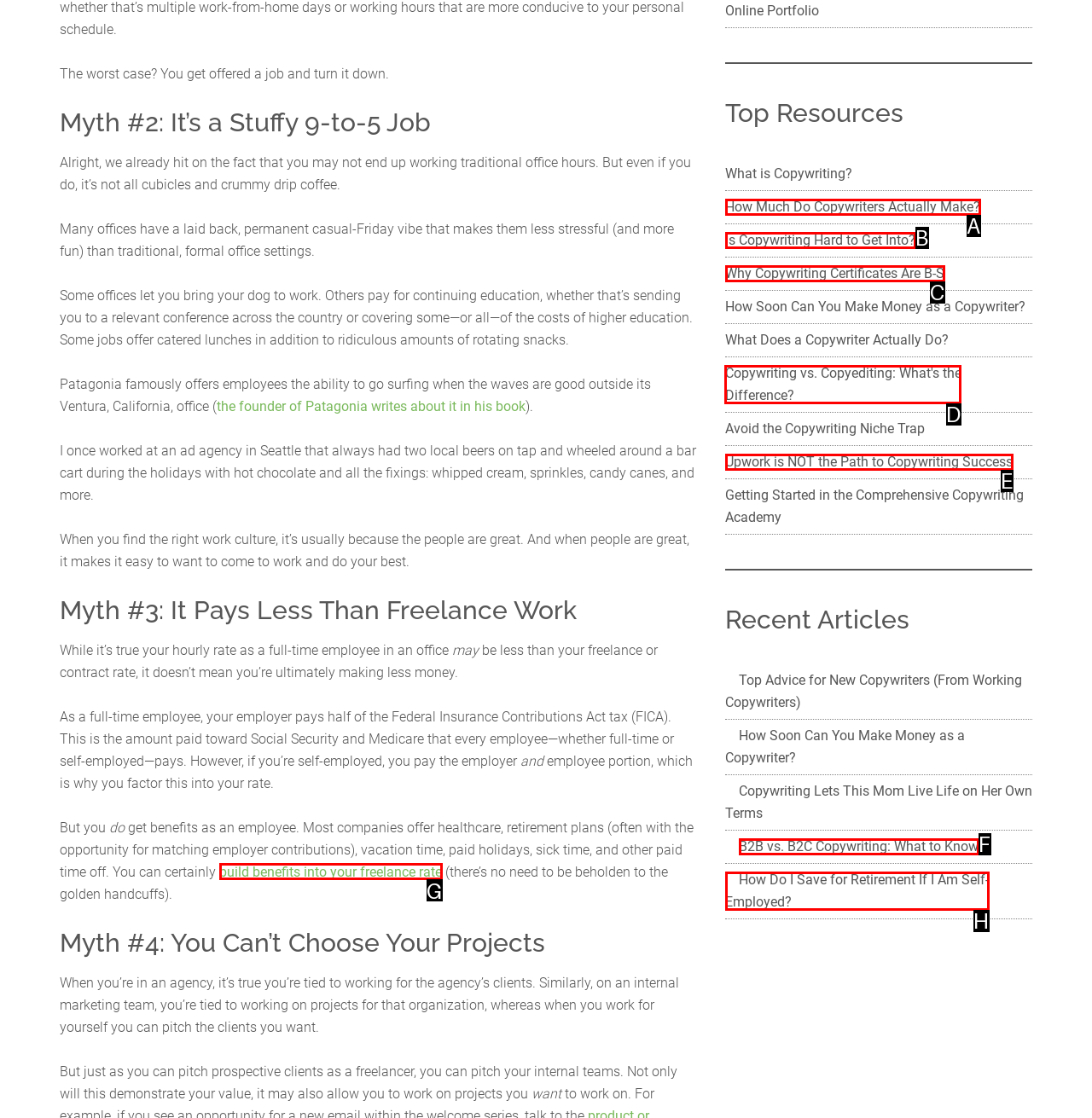Select the correct HTML element to complete the following task: Check the link to know the difference between copywriting and copyediting
Provide the letter of the choice directly from the given options.

D